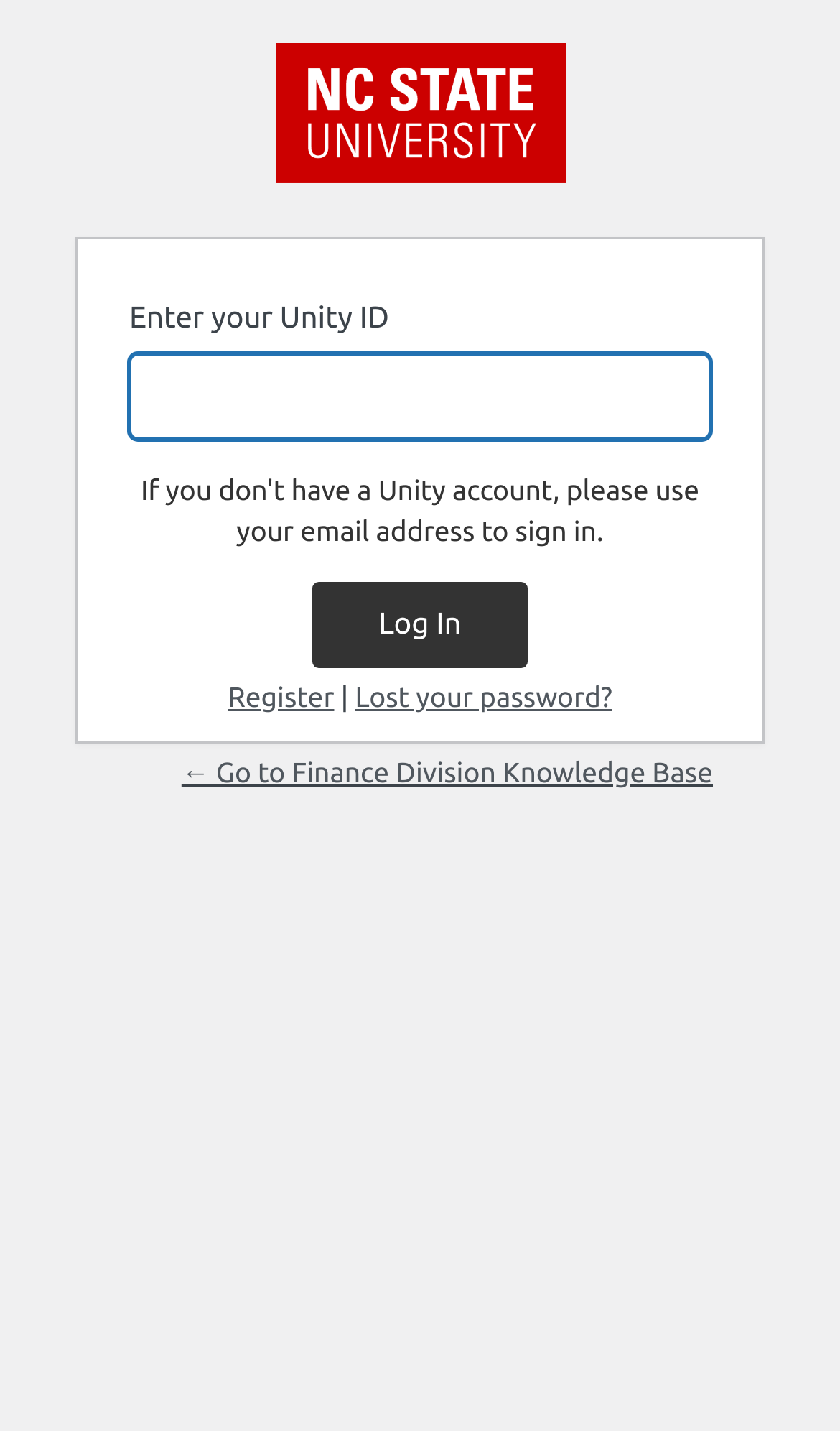Extract the bounding box for the UI element that matches this description: "name="wp-submit" value="Log In"".

[0.372, 0.406, 0.628, 0.466]